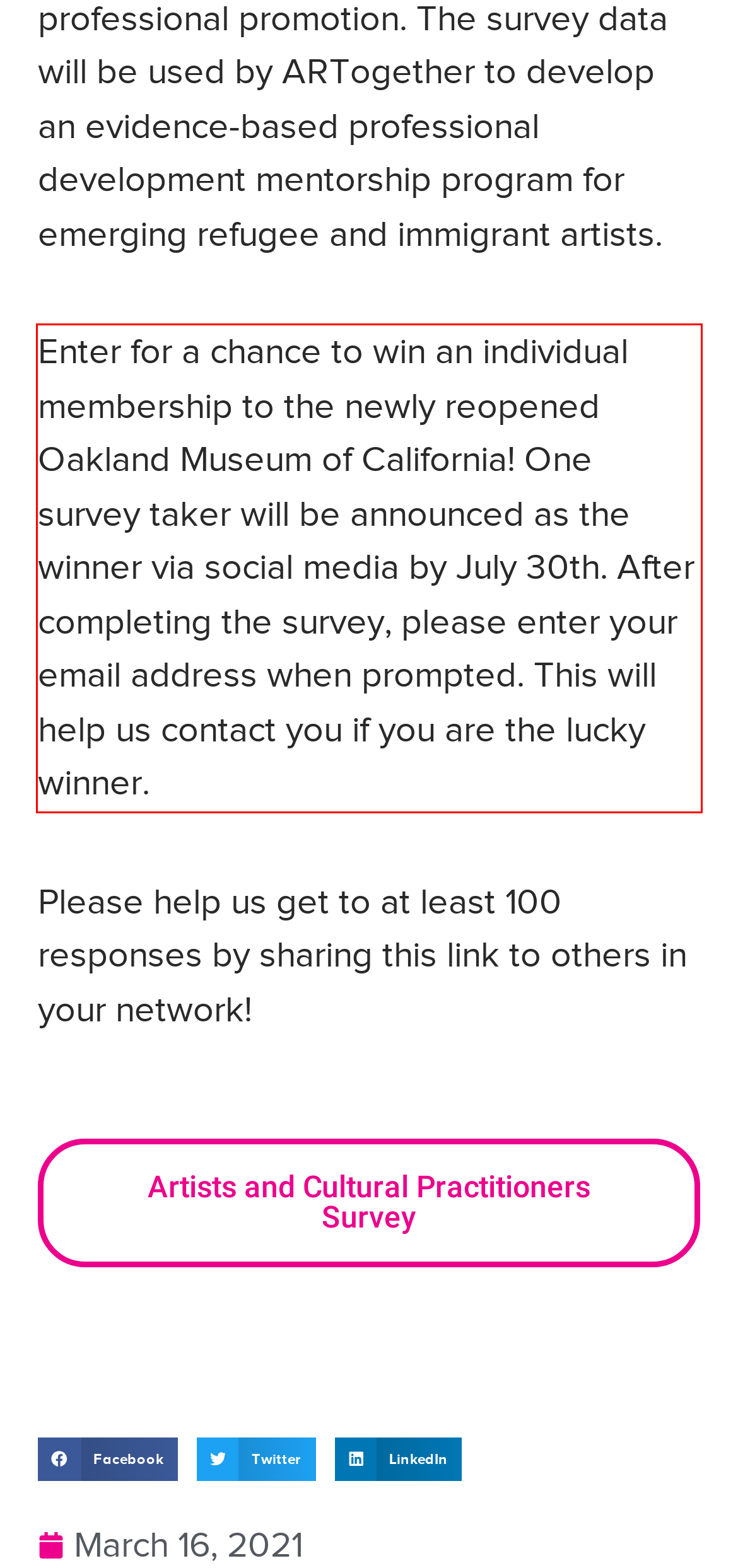In the given screenshot, locate the red bounding box and extract the text content from within it.

Enter for a chance to win an individual membership to the newly reopened Oakland Museum of California! One survey taker will be announced as the winner via social media by July 30th. After completing the survey, please enter your email address when prompted. This will help us contact you if you are the lucky winner.